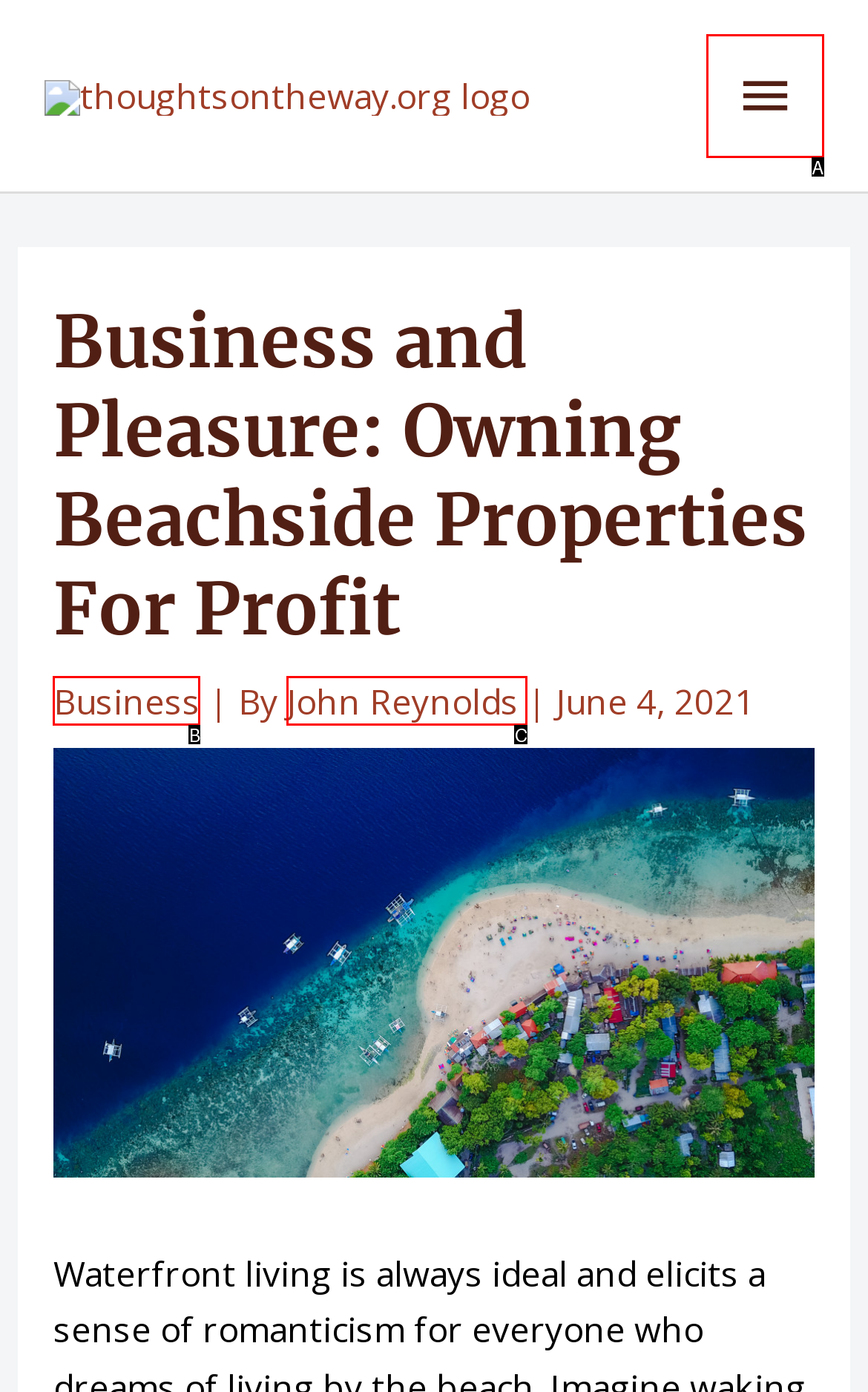Match the description: Business to the appropriate HTML element. Respond with the letter of your selected option.

B